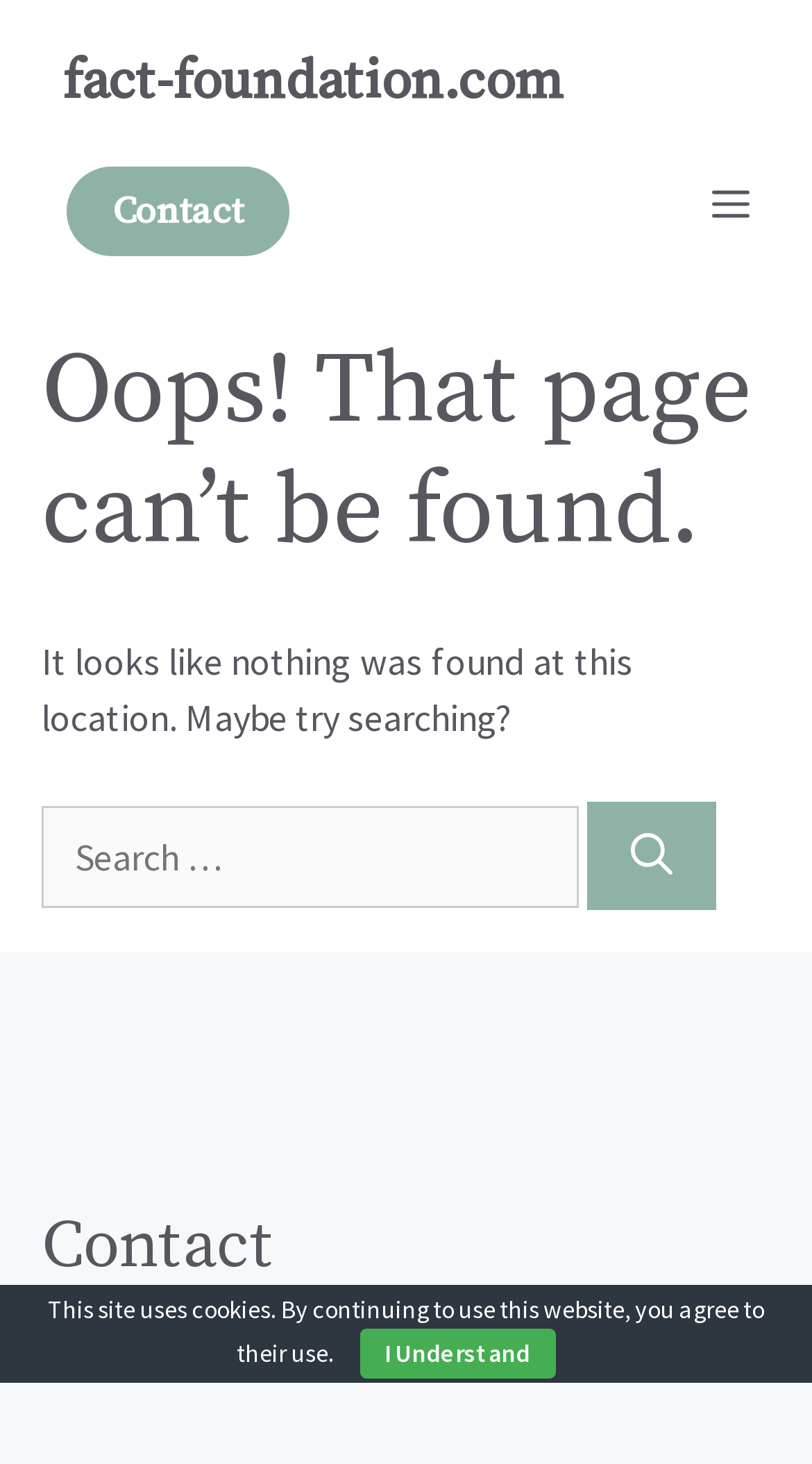Provide the bounding box coordinates of the HTML element this sentence describes: "parent_node: Search for: aria-label="Search"".

[0.723, 0.548, 0.882, 0.622]